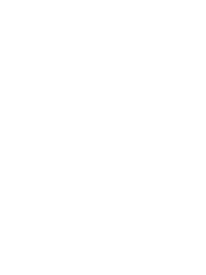What is the color of the light bulb?
Please provide a comprehensive answer based on the contents of the image.

According to the caption, the light bulb is depicted in a 'solid, dark hue', which suggests that it is a single, dark color rather than a bright or multicolored one.